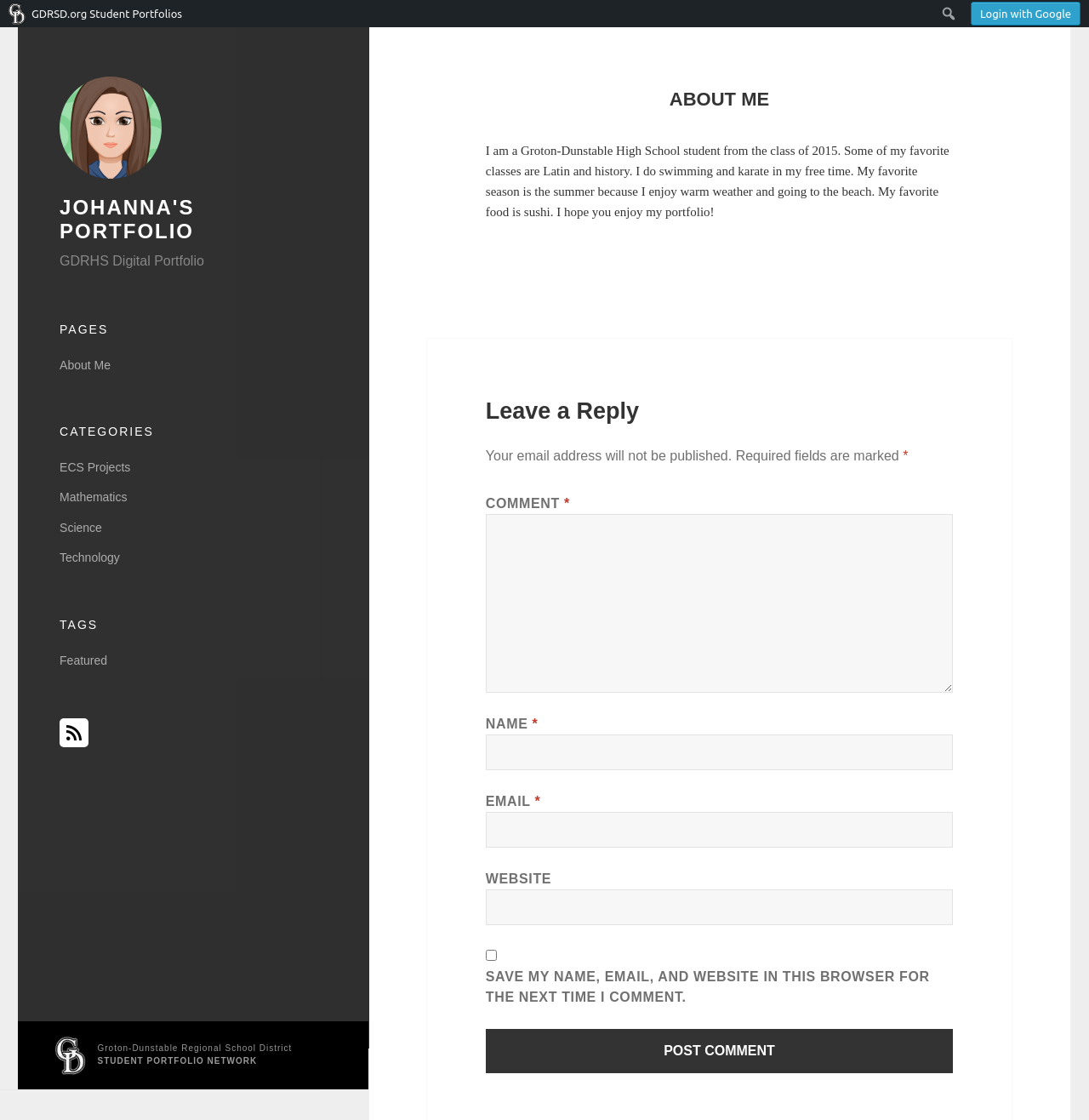Create a full and detailed caption for the entire webpage.

This webpage is Johanna's portfolio, showcasing her digital presence as a Groton-Dunstable High School student from the class of 2015. At the top left, there is an image of herself, accompanied by a link to her portfolio and a static text stating "GDRHS Digital Portfolio". 

Below this section, there are three main categories: "PAGES", "CATEGORIES", and "TAGS", each with its respective links. The "PAGES" section has a link to "About Me", while the "CATEGORIES" section has links to "ECS Projects", "Mathematics", "Science", and "Technology". The "TAGS" section has a link to "Featured (1 item)".

On the right side of the page, there is an article section with a heading "ABOUT ME". This section contains a brief introduction to Johanna, mentioning her favorite classes, hobbies, and food. Below this introduction, there is a section for leaving a reply, which includes fields for commenting, name, email, website, and an option to save the information for future comments. 

At the bottom of the page, there are links to the Groton-Dunstable Regional School District STUDENT PORTFOLIO NETWORK, GDRSD.org Student Portfolios, and an option to login with Google. Additionally, there is a search textbox at the bottom right corner of the page.